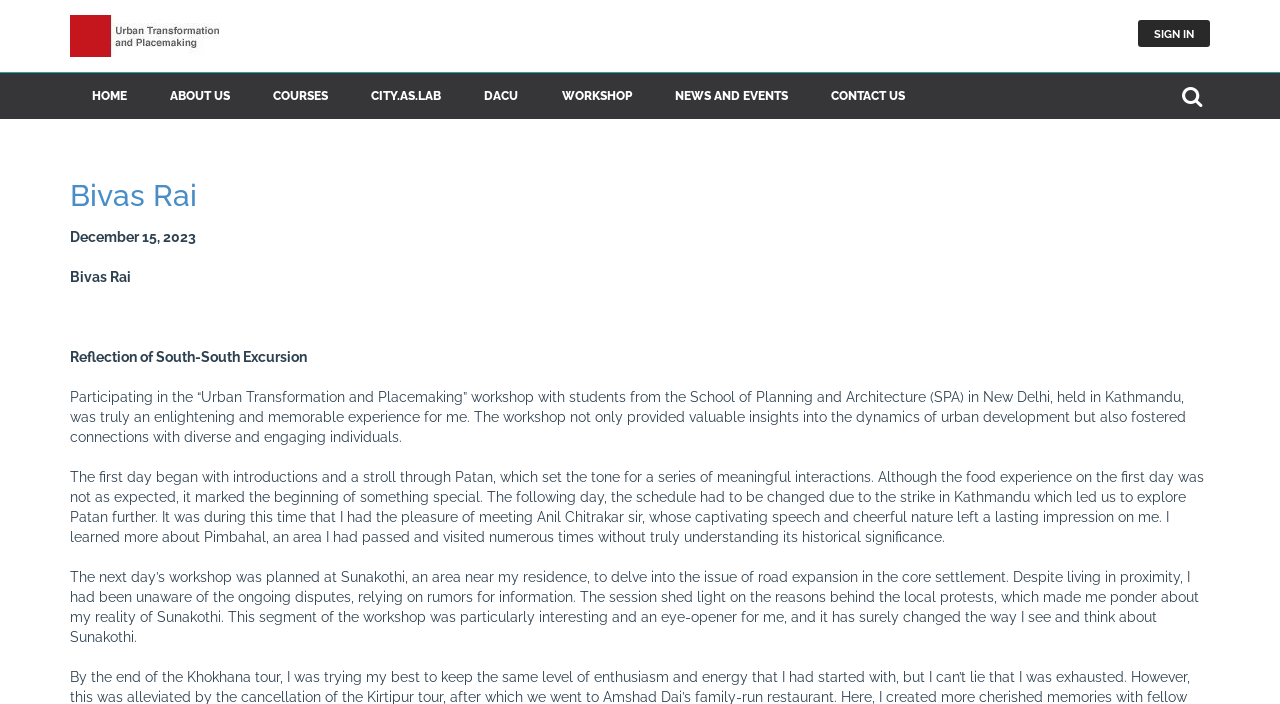Please provide a short answer using a single word or phrase for the question:
What is the date mentioned on the webpage?

December 15, 2023